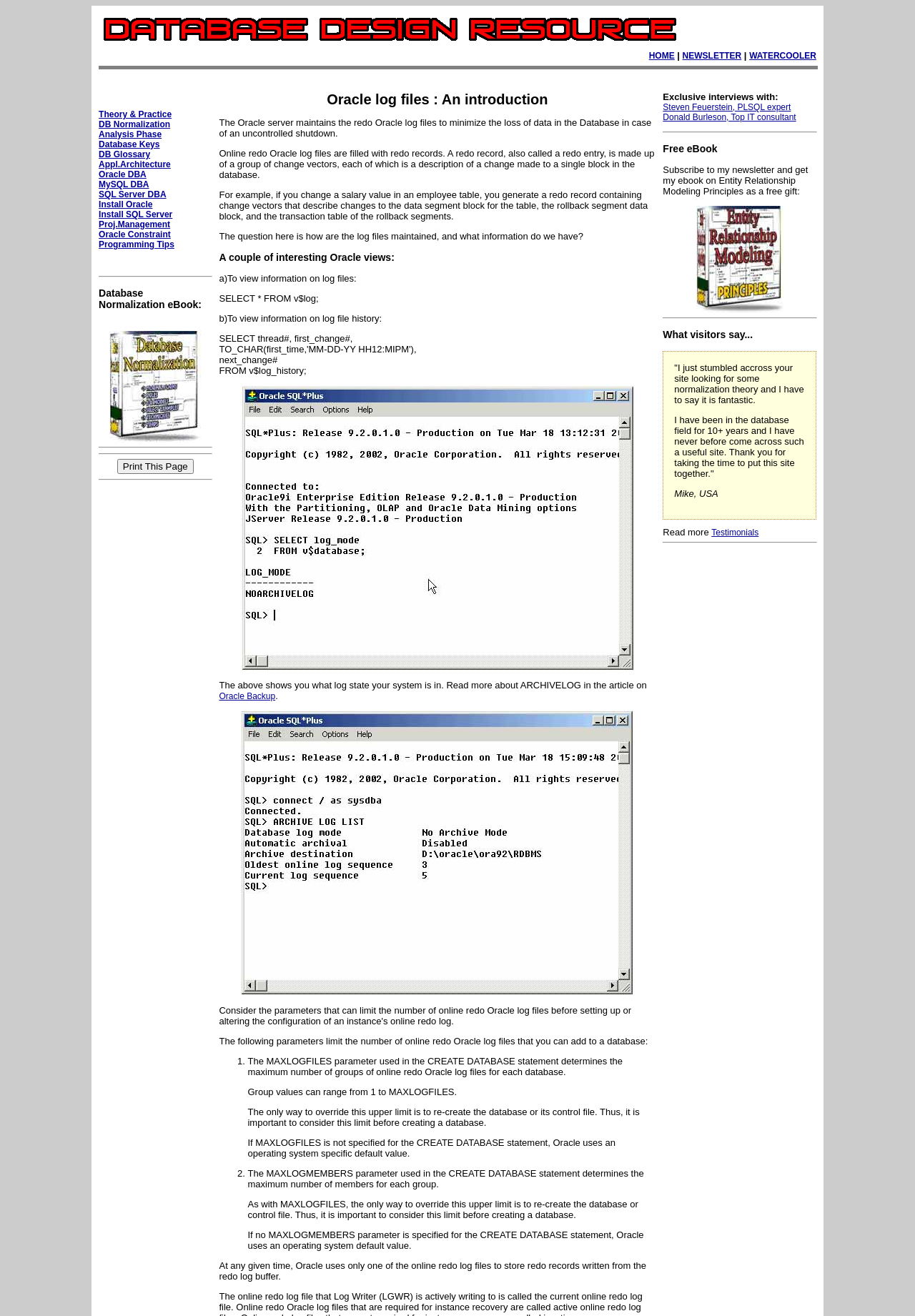Locate the bounding box of the UI element described in the following text: "Proj.Management".

[0.108, 0.167, 0.186, 0.174]